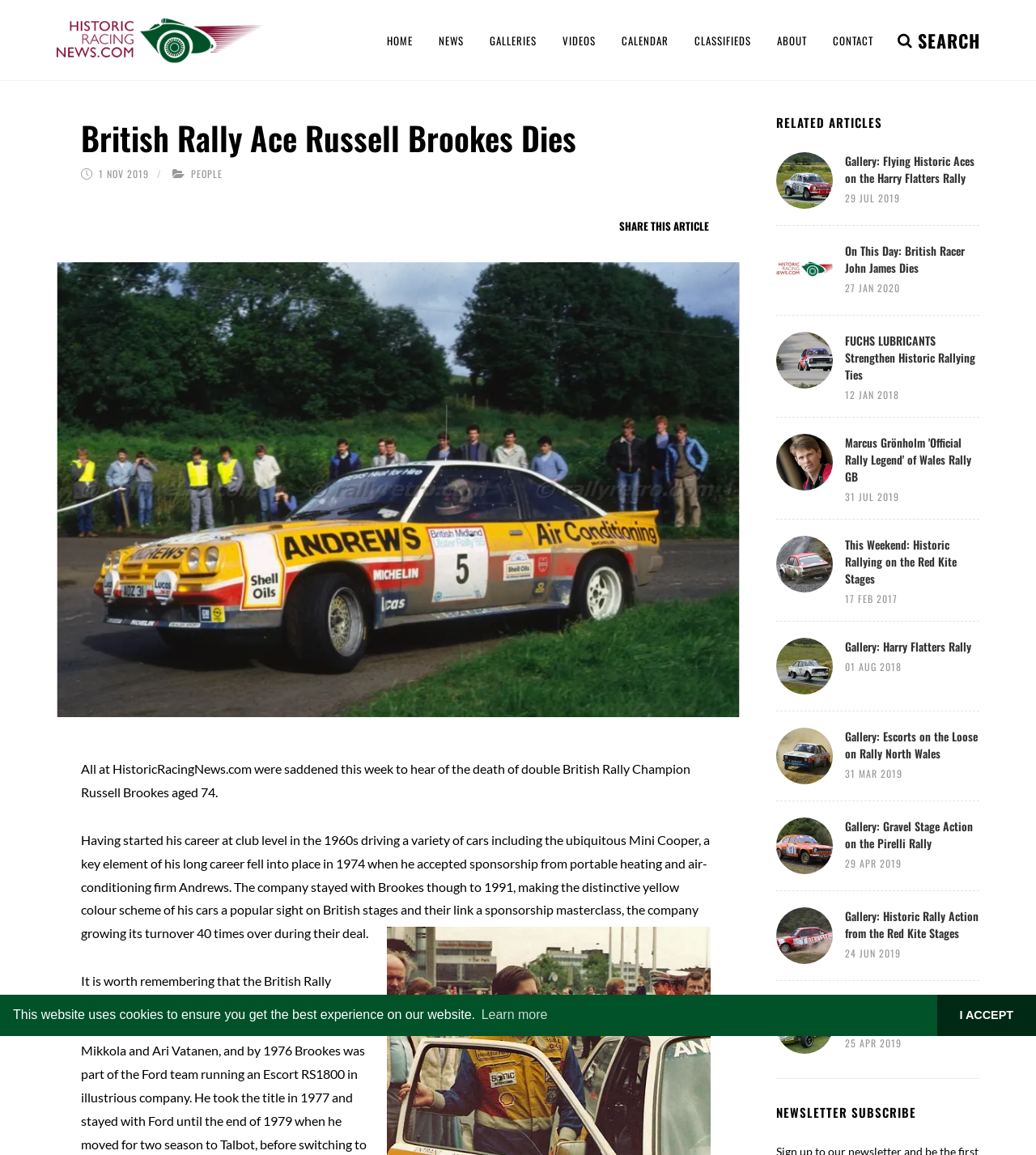Locate the bounding box coordinates of the element that needs to be clicked to carry out the instruction: "Contact us". The coordinates should be given as four float numbers ranging from 0 to 1, i.e., [left, top, right, bottom].

None